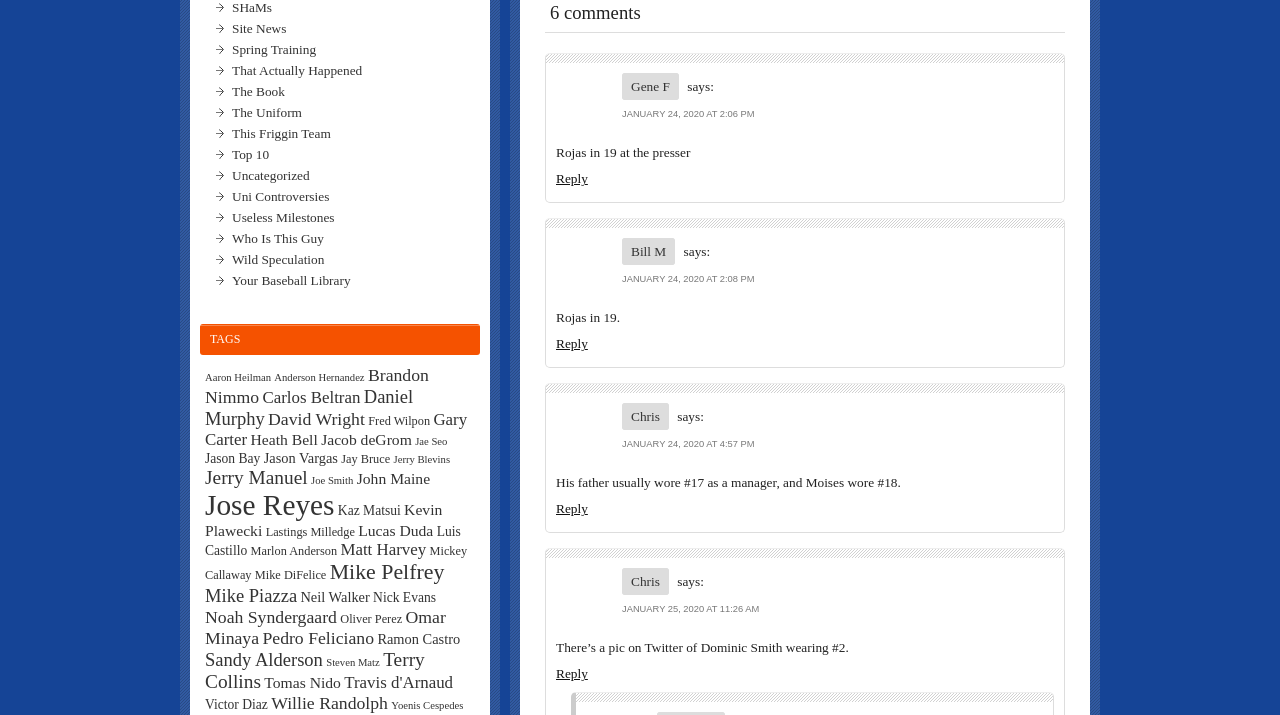Highlight the bounding box coordinates of the element that should be clicked to carry out the following instruction: "Check Jose Reyes's posts". The coordinates must be given as four float numbers ranging from 0 to 1, i.e., [left, top, right, bottom].

[0.16, 0.684, 0.261, 0.729]